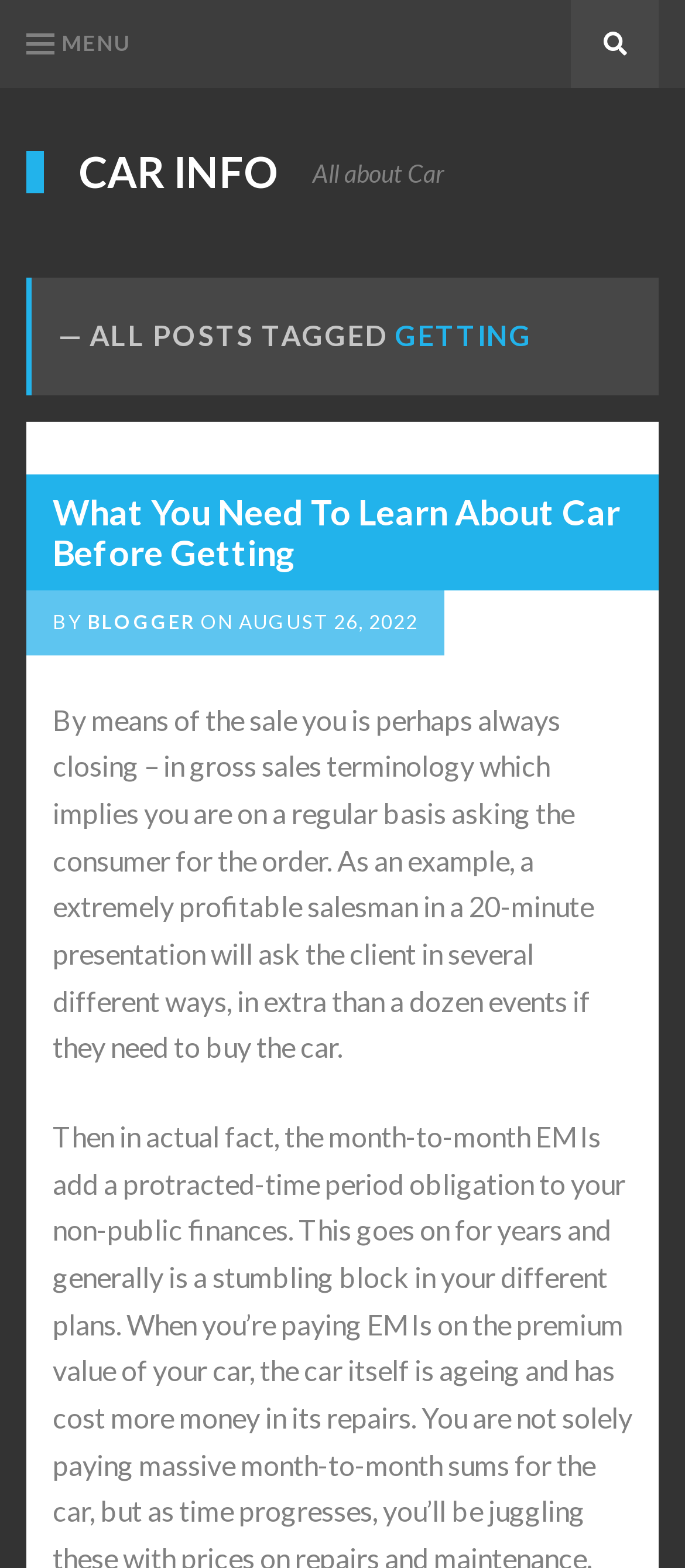Identify the first-level heading on the webpage and generate its text content.

ALL POSTS TAGGED GETTING